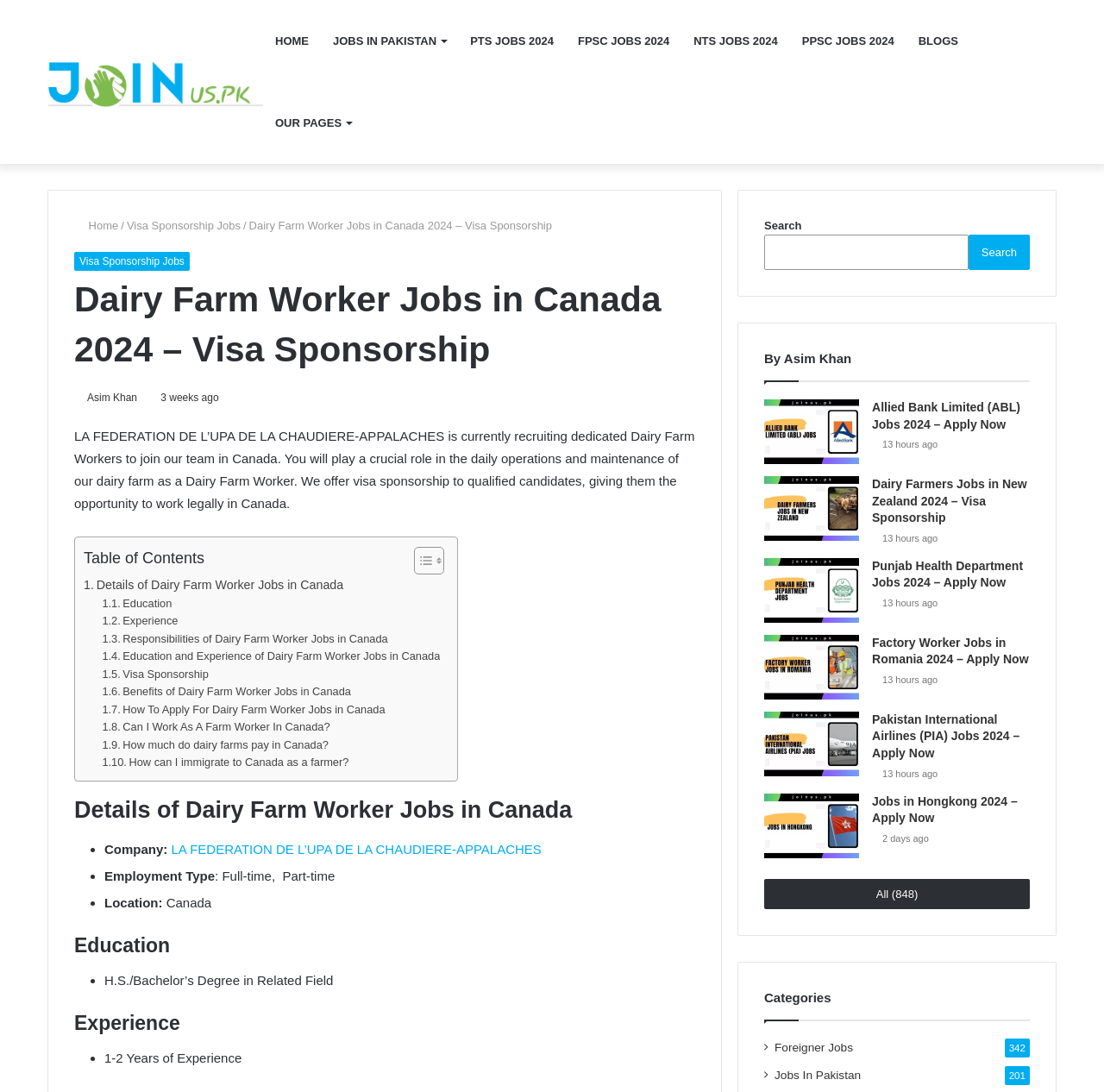Please indicate the bounding box coordinates for the clickable area to complete the following task: "Visit the Home page". The coordinates should be specified as four float numbers between 0 and 1, i.e., [left, top, right, bottom].

None